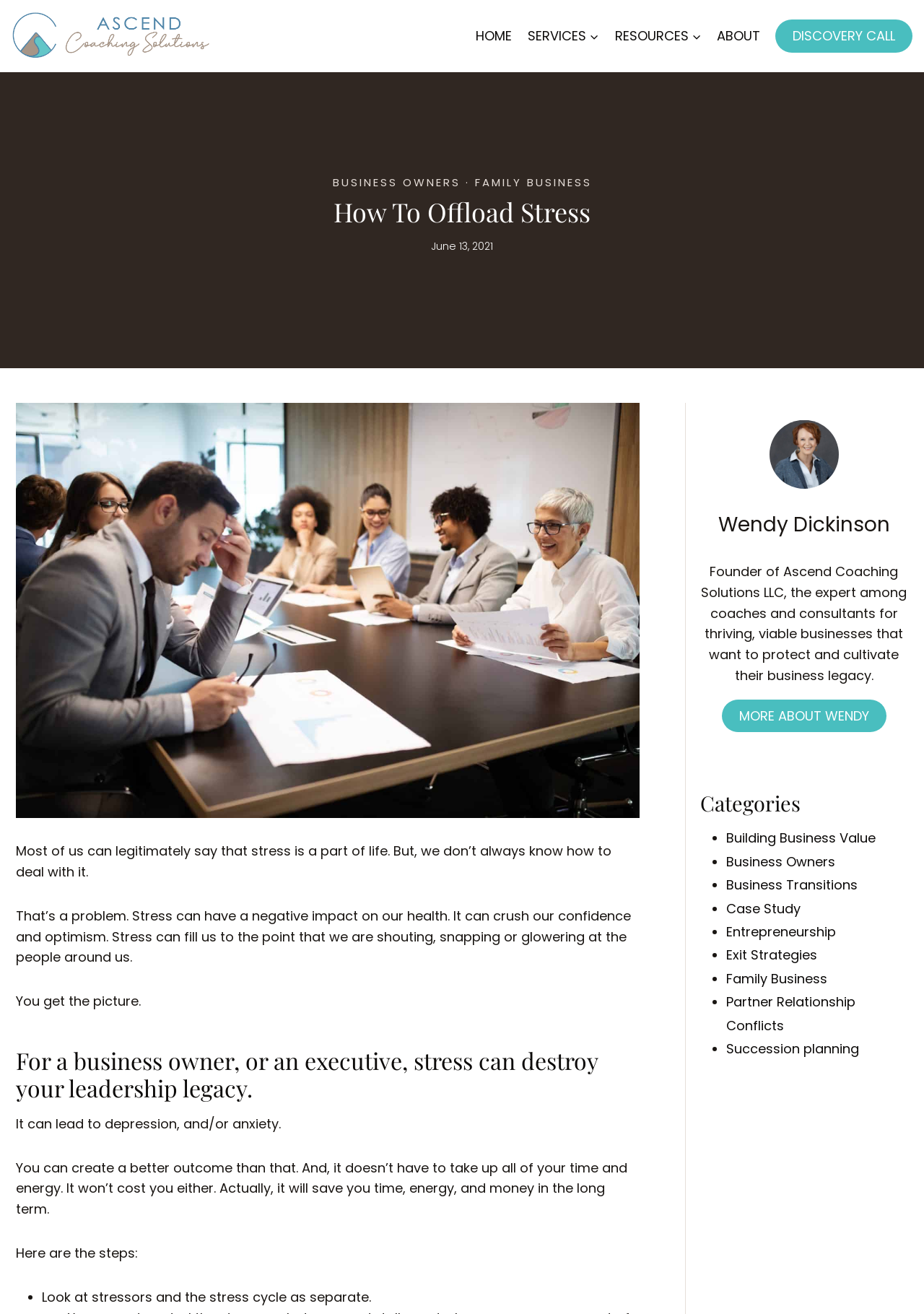Find the bounding box coordinates of the clickable element required to execute the following instruction: "Read the article about 'How To Offload Stress'". Provide the coordinates as four float numbers between 0 and 1, i.e., [left, top, right, bottom].

[0.361, 0.15, 0.639, 0.173]